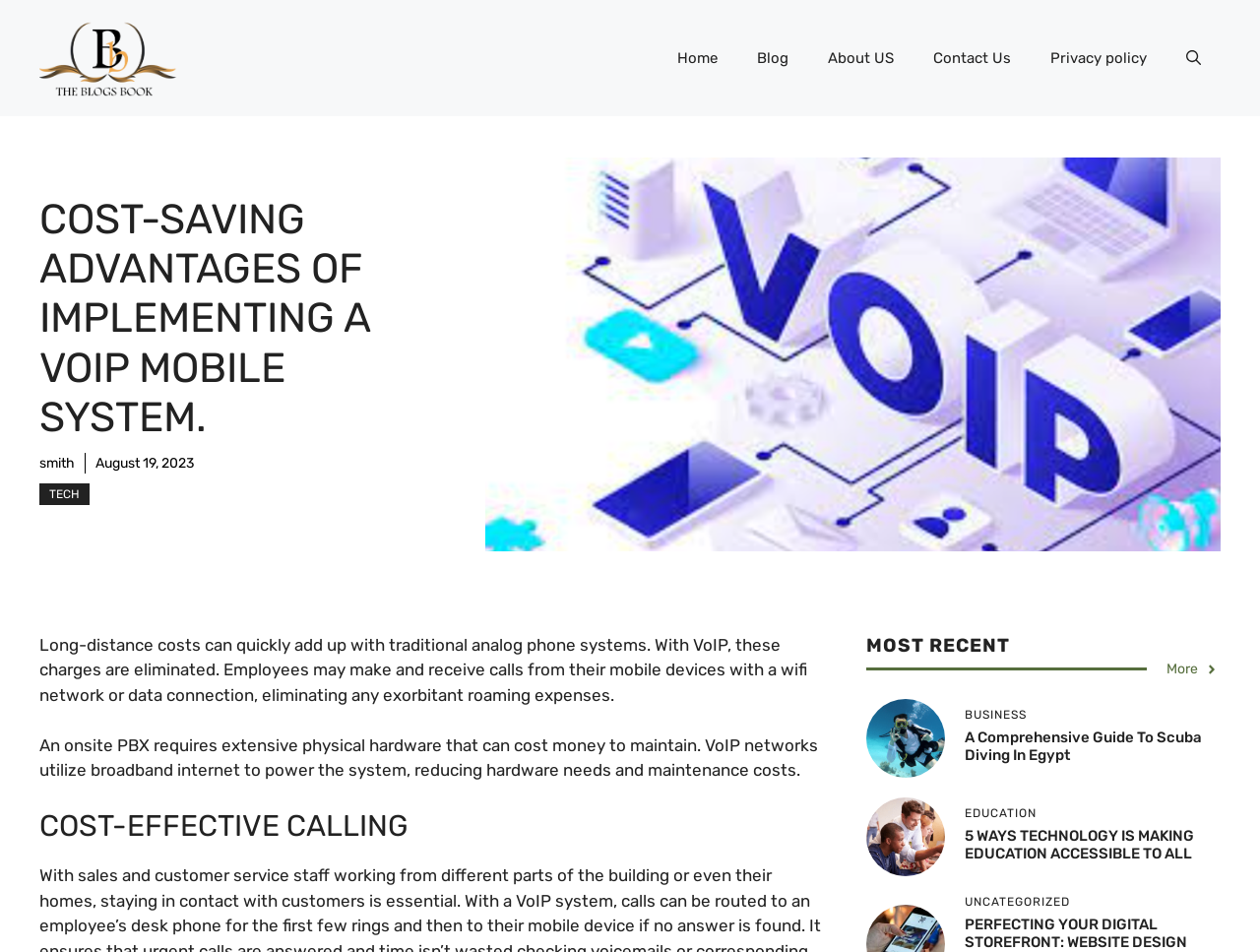Select the bounding box coordinates of the element I need to click to carry out the following instruction: "Read the 'COST-SAVING ADVANTAGES OF IMPLEMENTING A VOIP MOBILE SYSTEM.' article".

[0.031, 0.204, 0.354, 0.465]